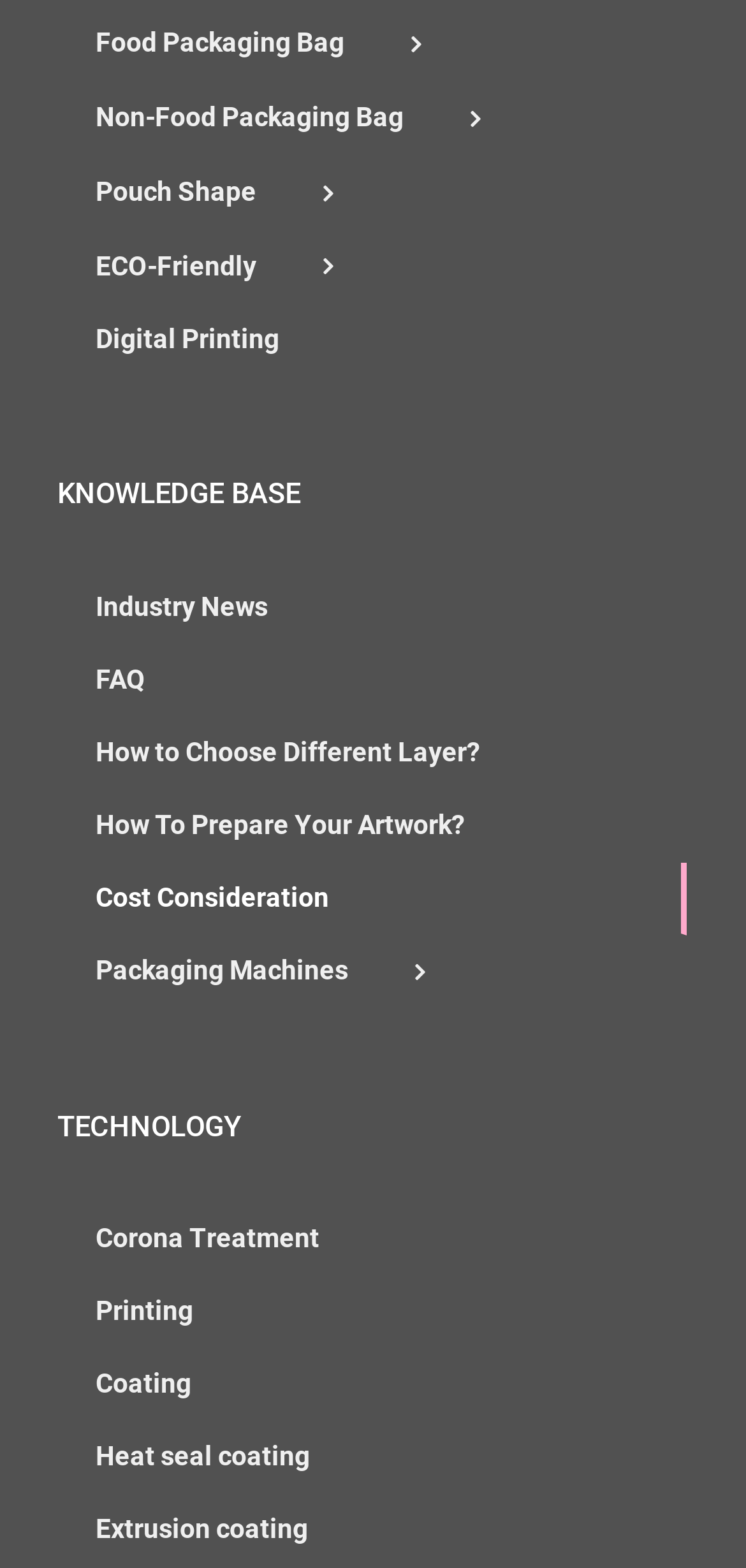How many sections are in the webpage?
Based on the screenshot, respond with a single word or phrase.

3